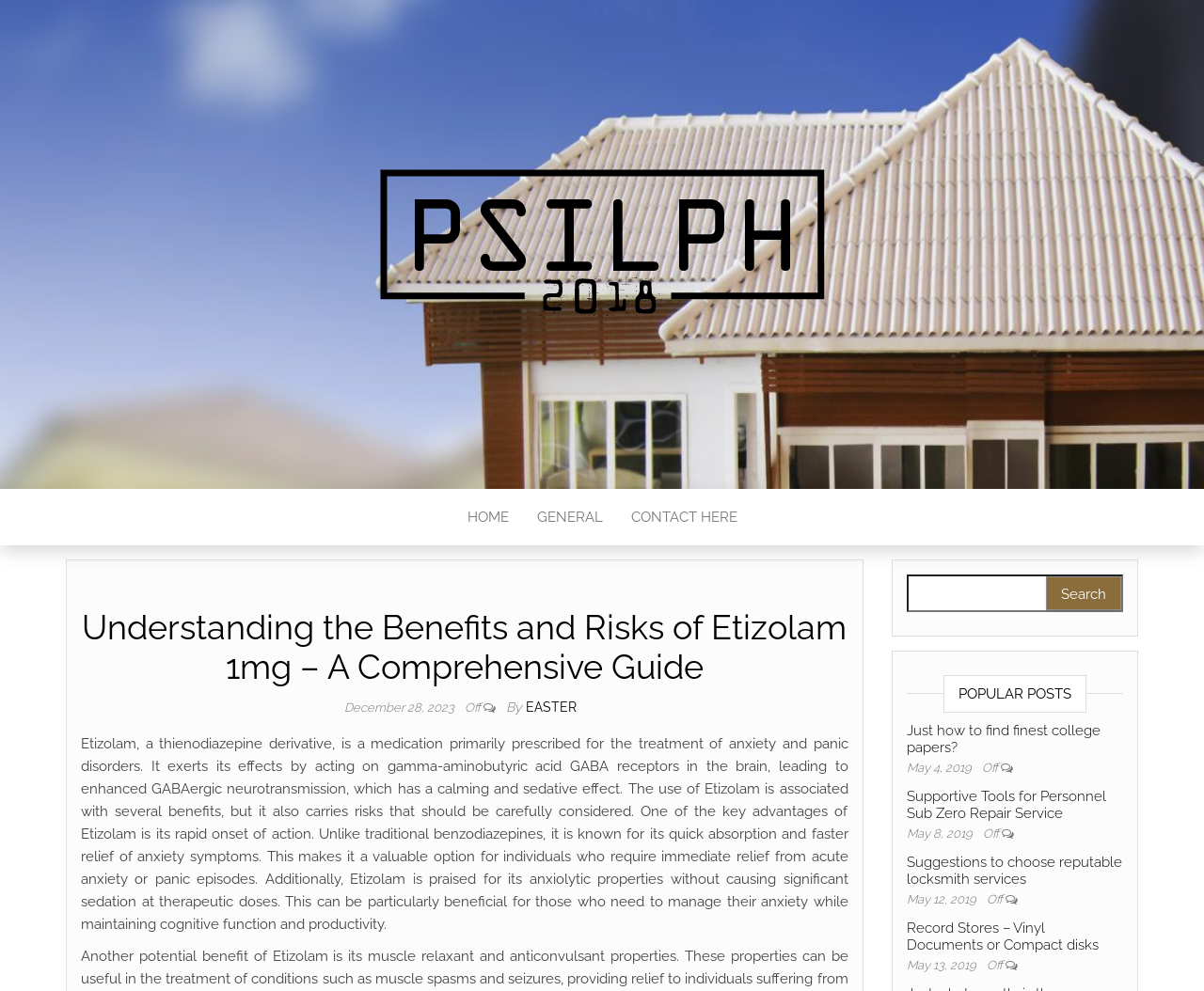Please identify the bounding box coordinates of the area I need to click to accomplish the following instruction: "View popular post 'Just how to find finest college papers?'".

[0.753, 0.729, 0.933, 0.763]